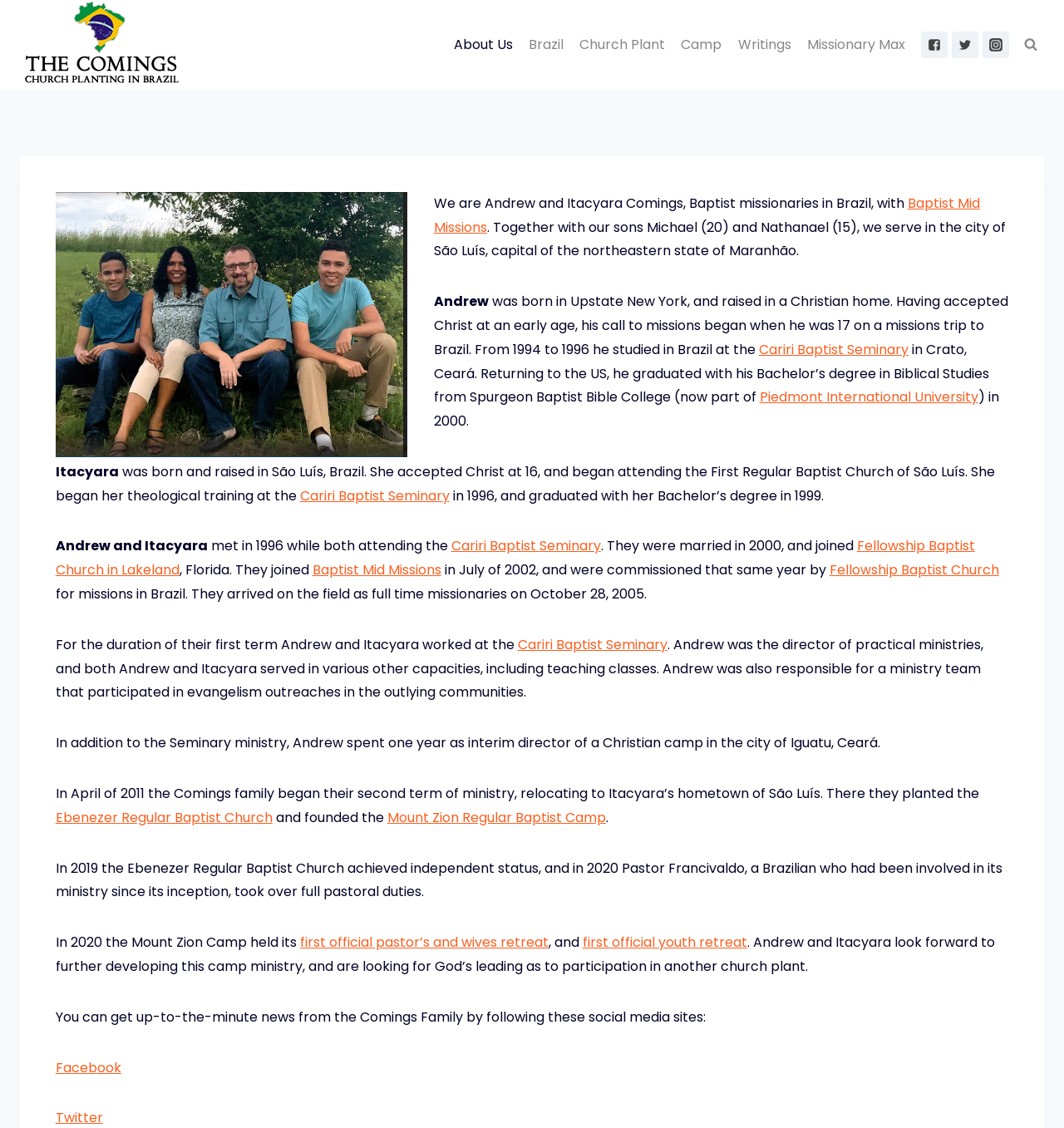Using the webpage screenshot and the element description About Us, determine the bounding box coordinates. Specify the coordinates in the format (top-left x, top-left y, bottom-right x, bottom-right y) with values ranging from 0 to 1.

[0.419, 0.022, 0.489, 0.057]